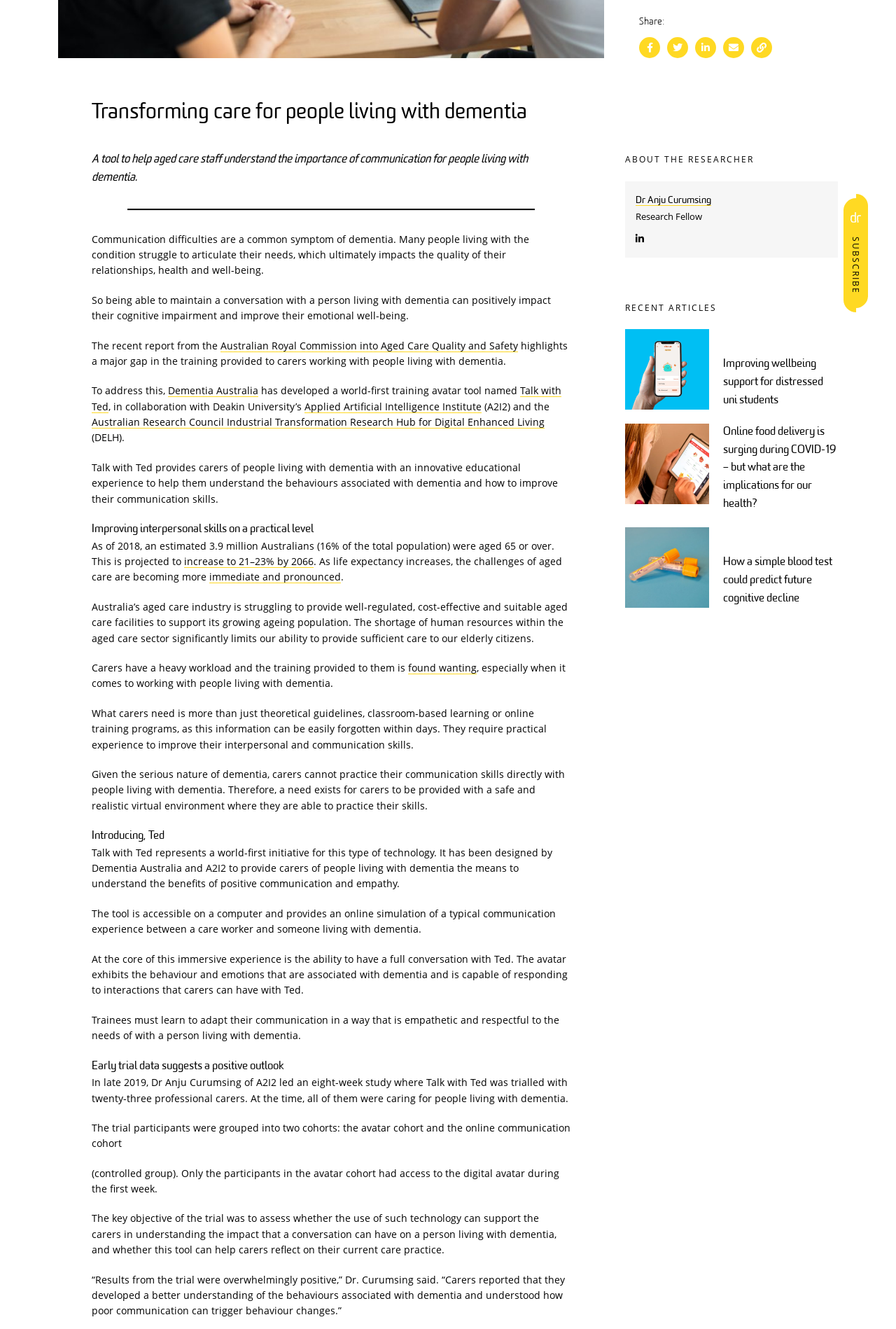Given the element description immediate and pronounced, identify the bounding box coordinates for the UI element on the webpage screenshot. The format should be (top-left x, top-left y, bottom-right x, bottom-right y), with values between 0 and 1.

[0.234, 0.429, 0.38, 0.439]